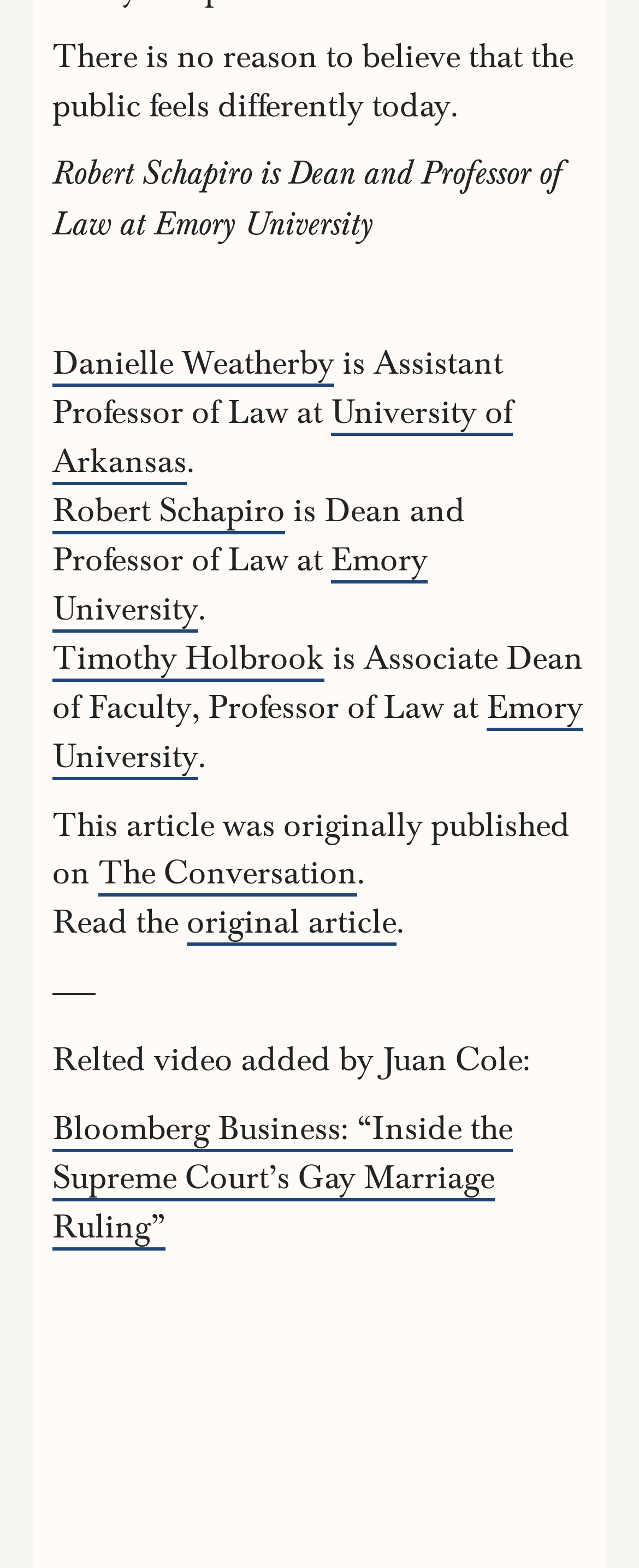Please identify the bounding box coordinates of the clickable element to fulfill the following instruction: "Click on the author Danielle Weatherby". The coordinates should be four float numbers between 0 and 1, i.e., [left, top, right, bottom].

[0.082, 0.219, 0.523, 0.247]